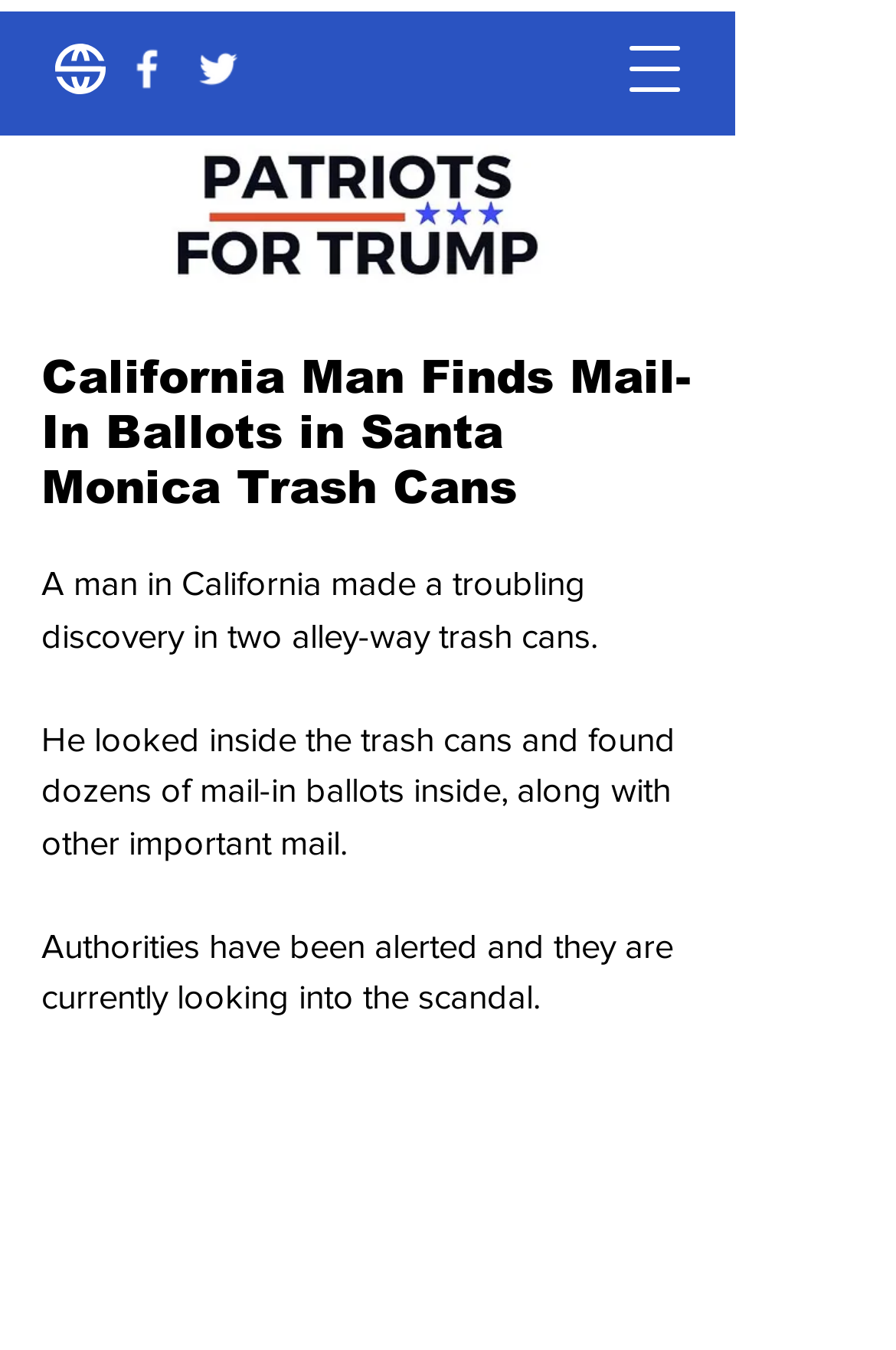Locate the bounding box for the described UI element: "#comp-jjpbctju svg [data-color="1"] {fill: #FFFFFF;}". Ensure the coordinates are four float numbers between 0 and 1, formatted as [left, top, right, bottom].

[0.062, 0.032, 0.118, 0.07]